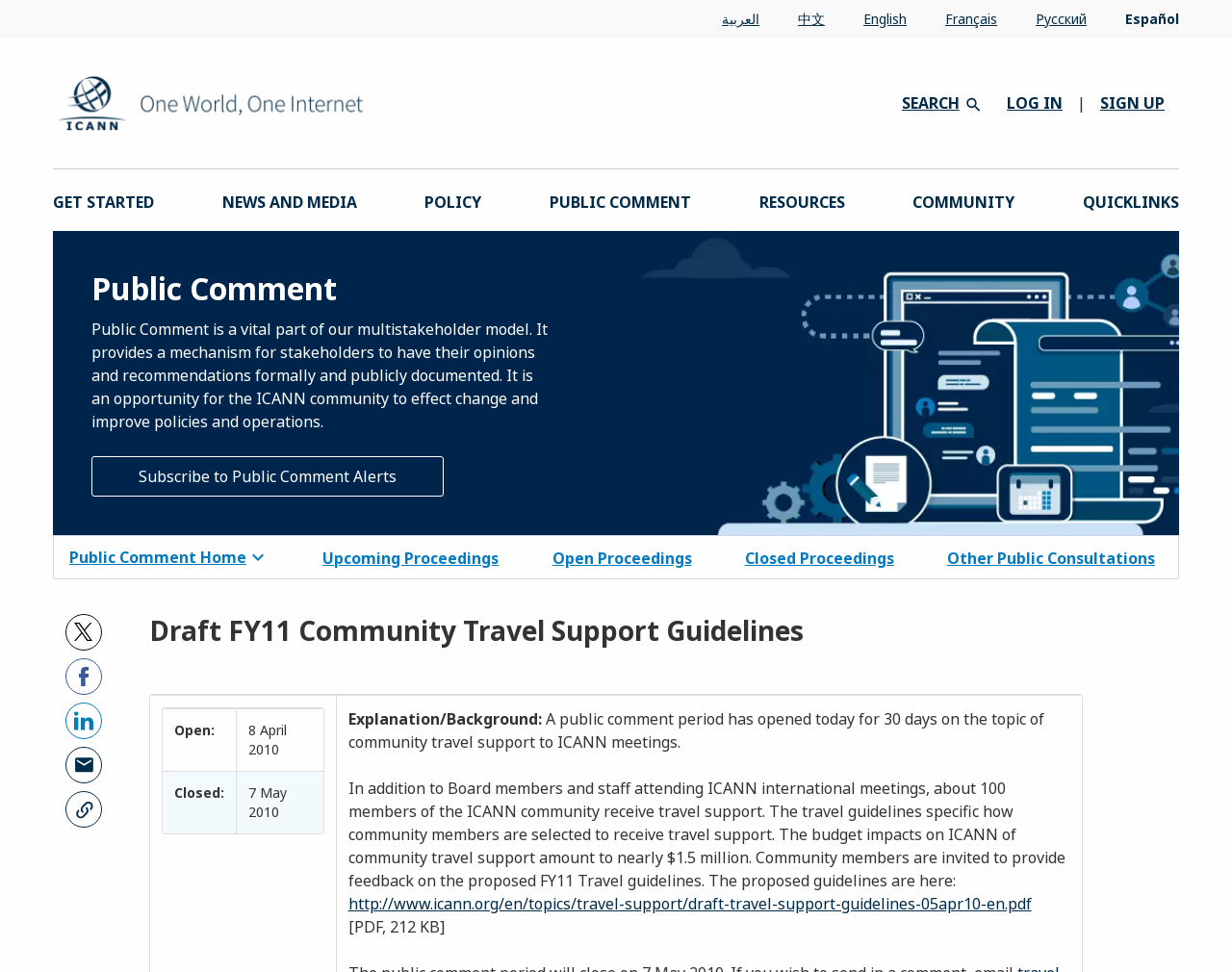Please provide a detailed answer to the question below by examining the image:
How can one provide feedback on the proposed travel guidelines?

The webpage invites community members to provide feedback on the proposed FY11 Travel guidelines and provides an email address, travel-support-2011@icann.org, where comments can be sent. This suggests that community members can submit their feedback via email to this address.